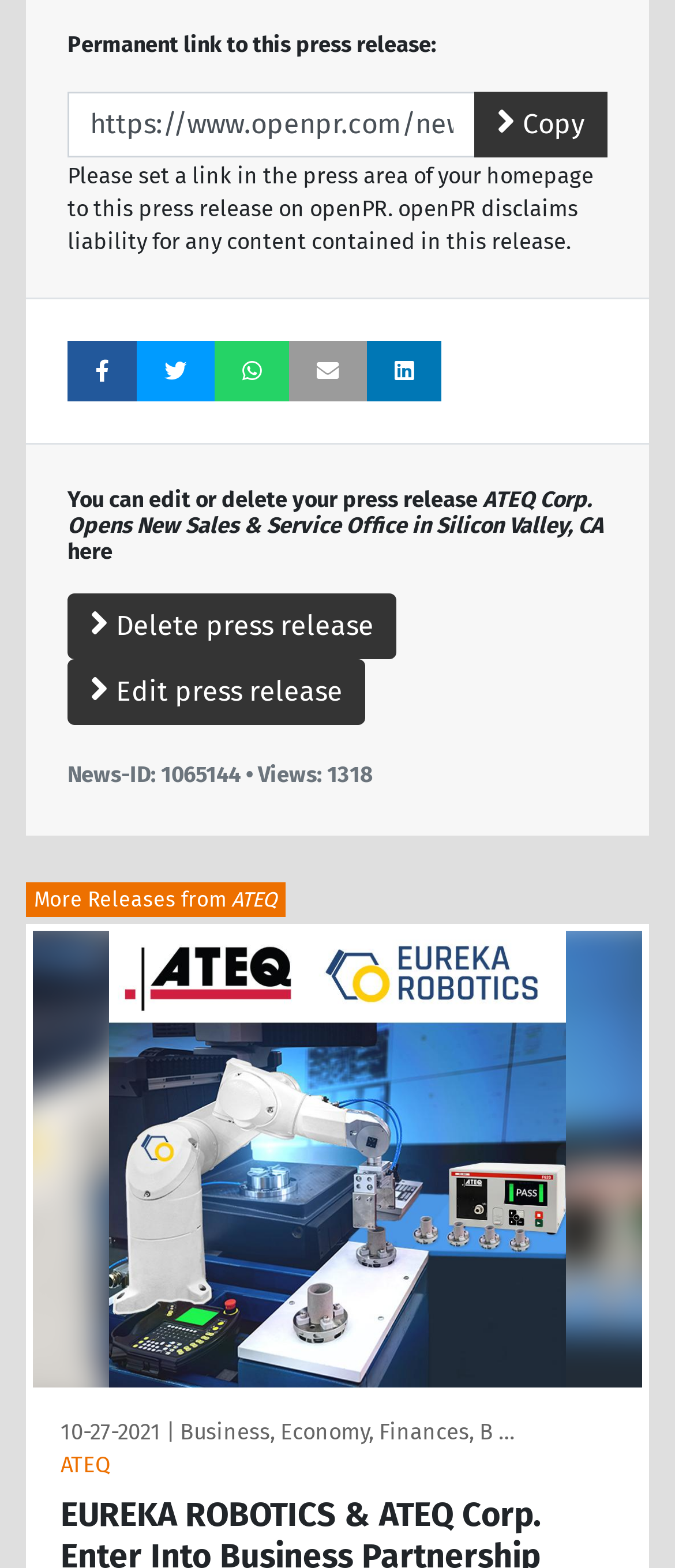How many views does this press release have?
Look at the image and construct a detailed response to the question.

The number of views of this press release can be found in the text '1318' which is located next to the 'News-ID' on the webpage.